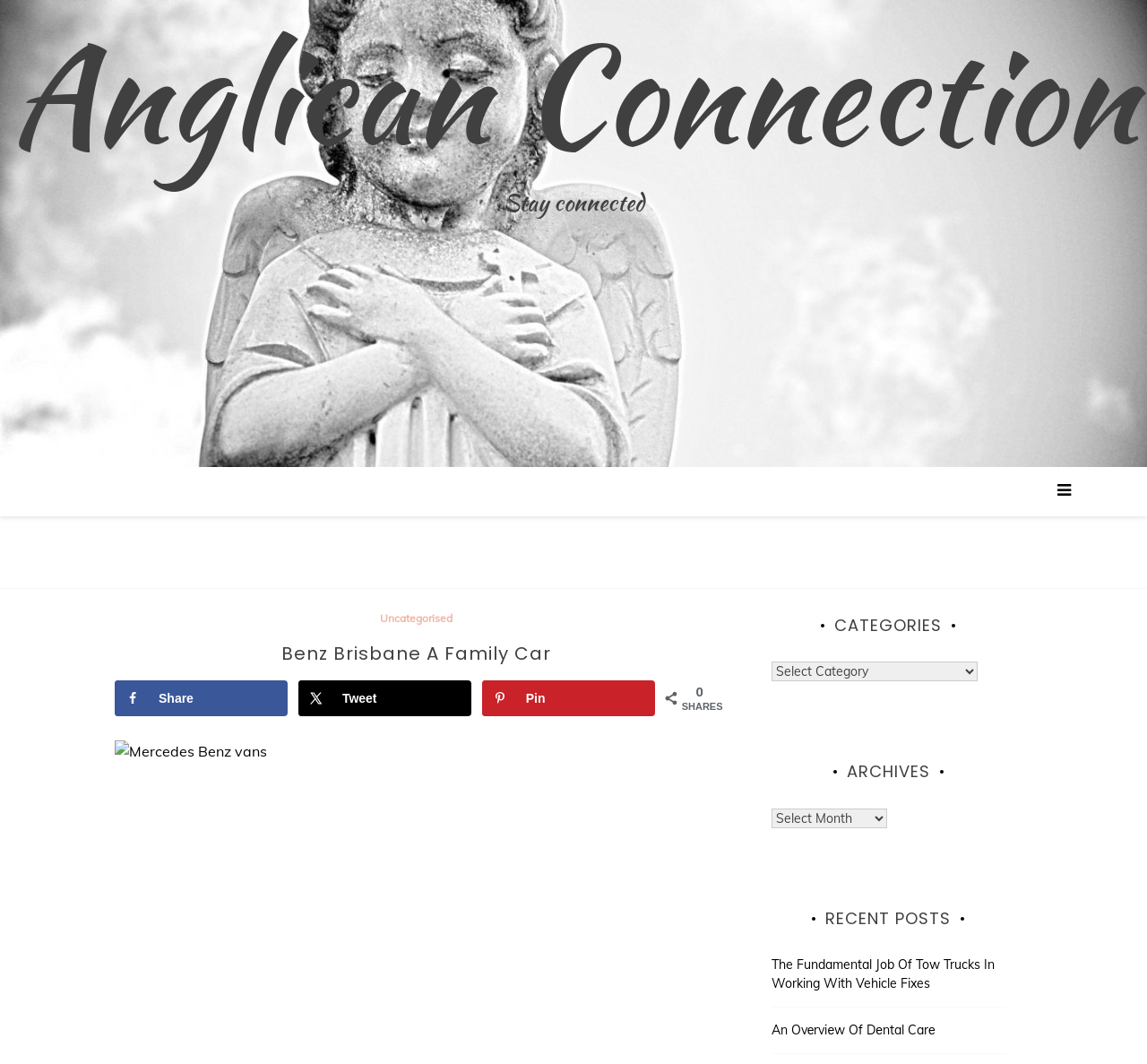Examine the image carefully and respond to the question with a detailed answer: 
What is the topic of the article?

The webpage's main content area discusses the features and types of Mercedes Benz vans available in Brisbane, indicating that the topic of the article is Mercedes Benz vans Brisbane.